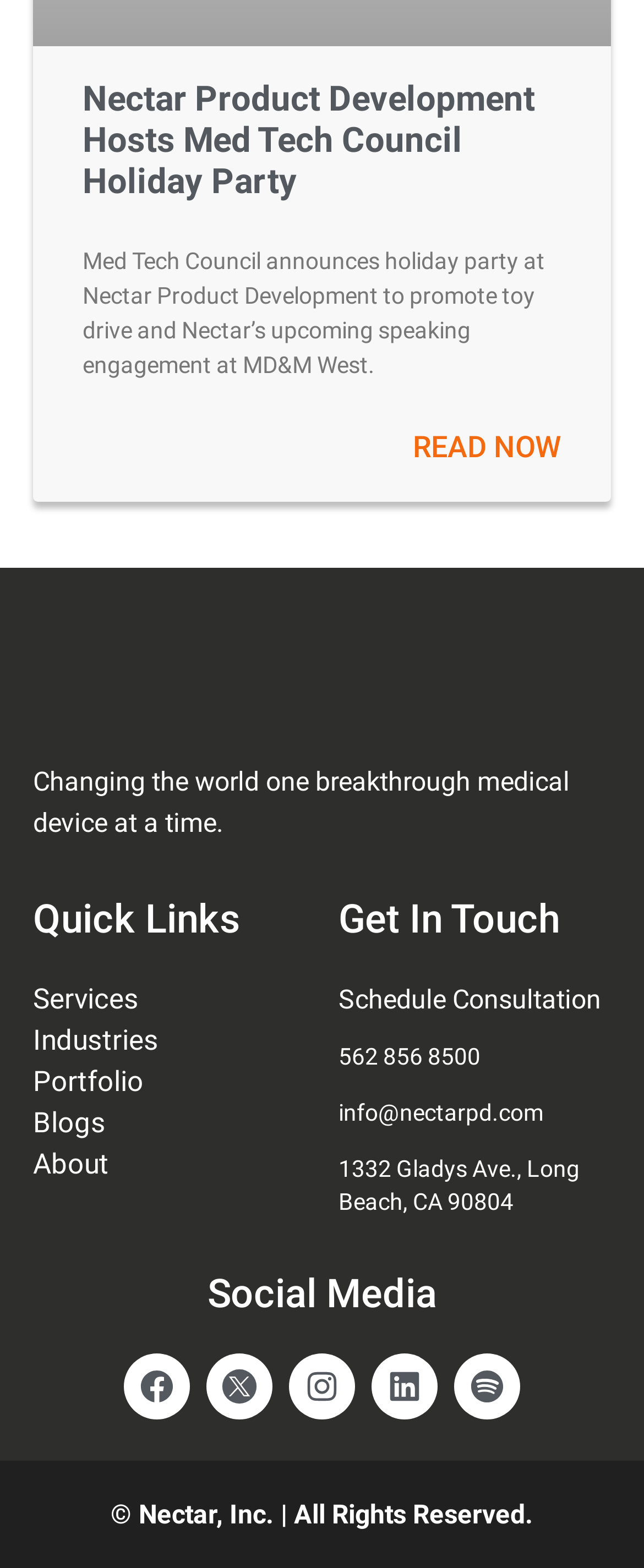Please identify the bounding box coordinates of the element I need to click to follow this instruction: "Read more about Nectar Product Development Hosts Med Tech Council Holiday Party".

[0.128, 0.271, 0.872, 0.299]